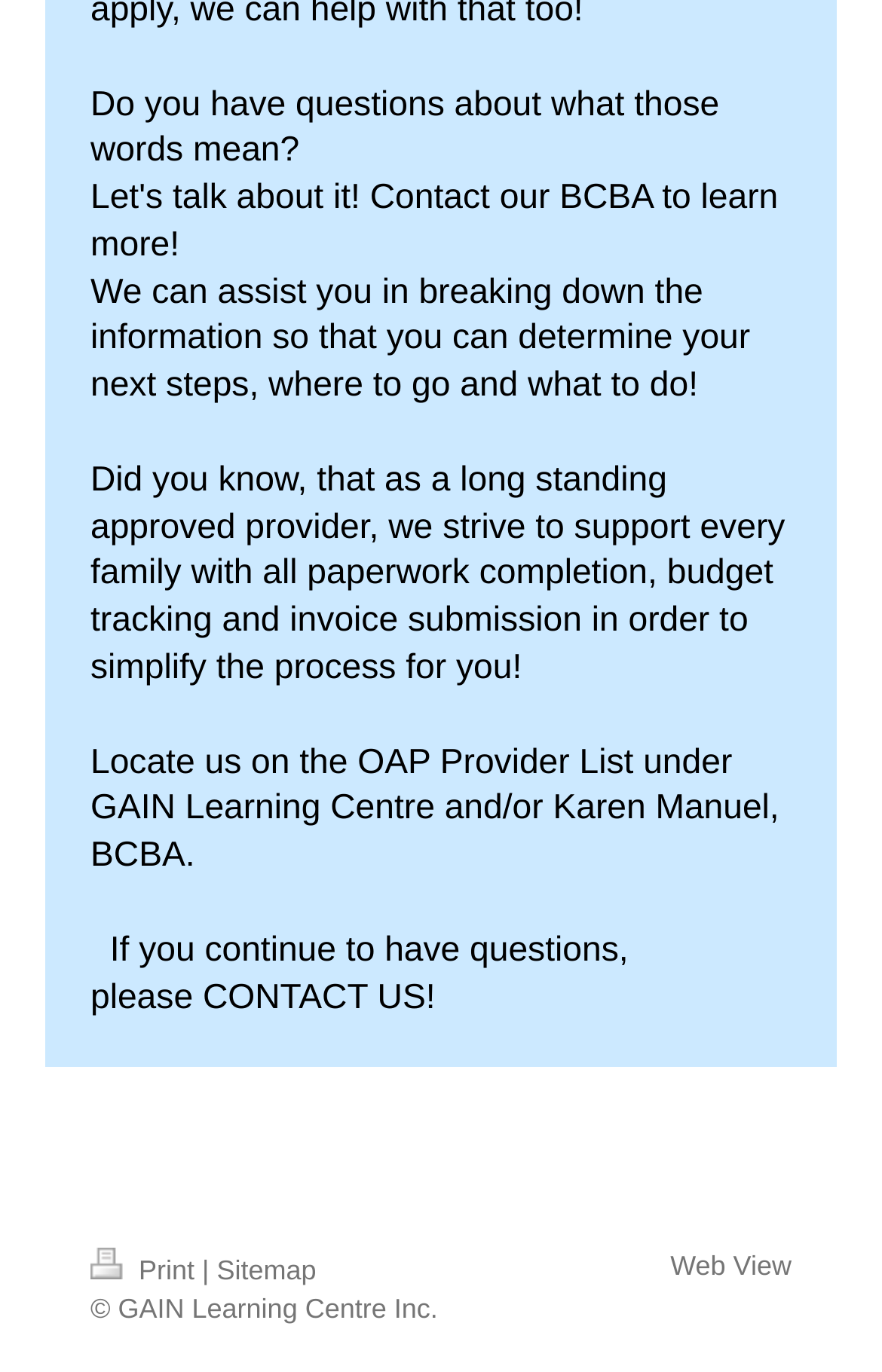What is the suggested action if one has questions?
Answer with a single word or phrase, using the screenshot for reference.

Contact us